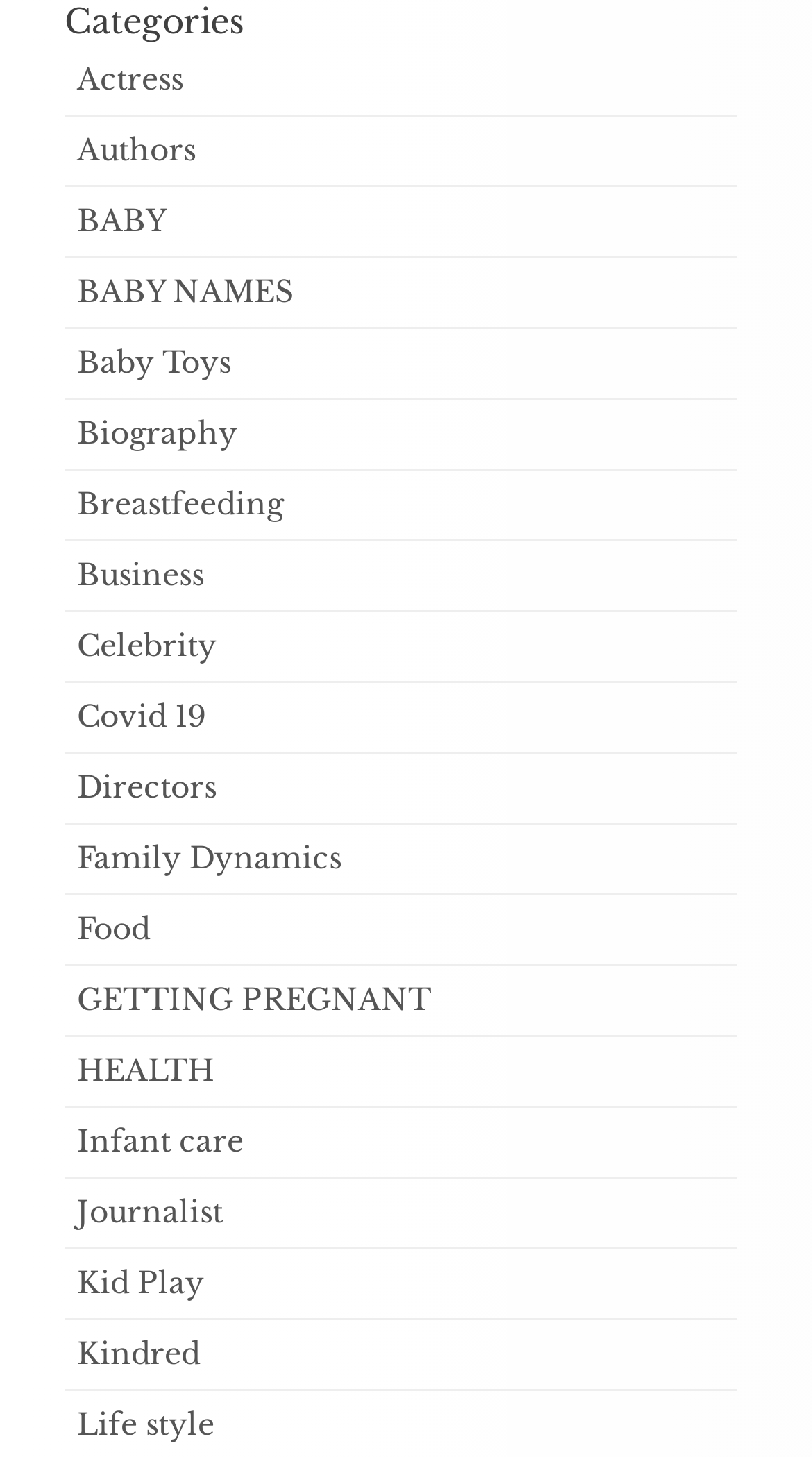What is the category related to health?
Give a detailed response to the question by analyzing the screenshot.

The category related to health is 'HEALTH' which is a link element located at the top left of the webpage with a bounding box of [0.095, 0.722, 0.264, 0.748]. This category is explicitly labeled as 'HEALTH', indicating that it is related to health and wellness.